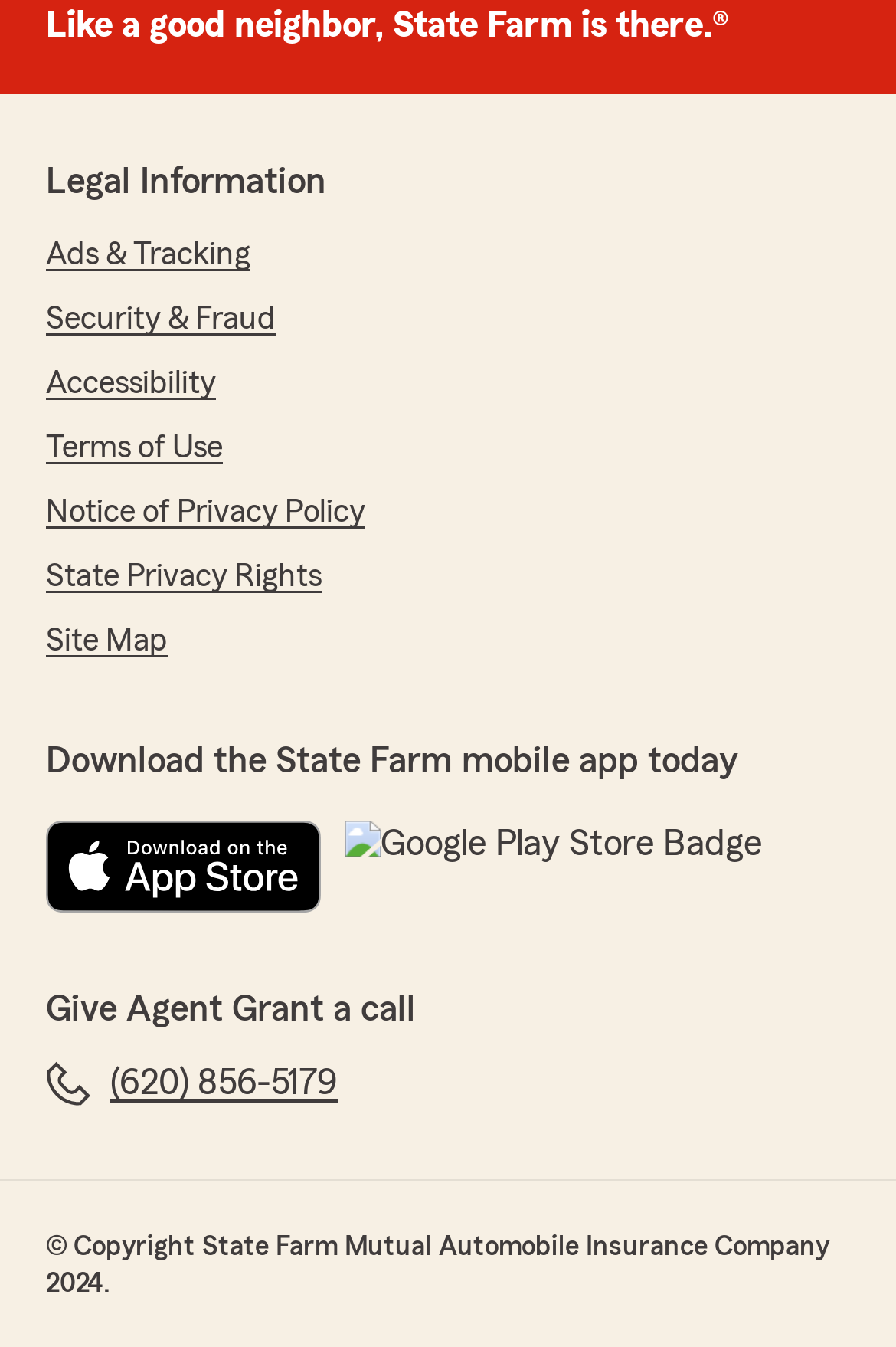Based on the description "Site Map", find the bounding box of the specified UI element.

[0.051, 0.46, 0.187, 0.494]